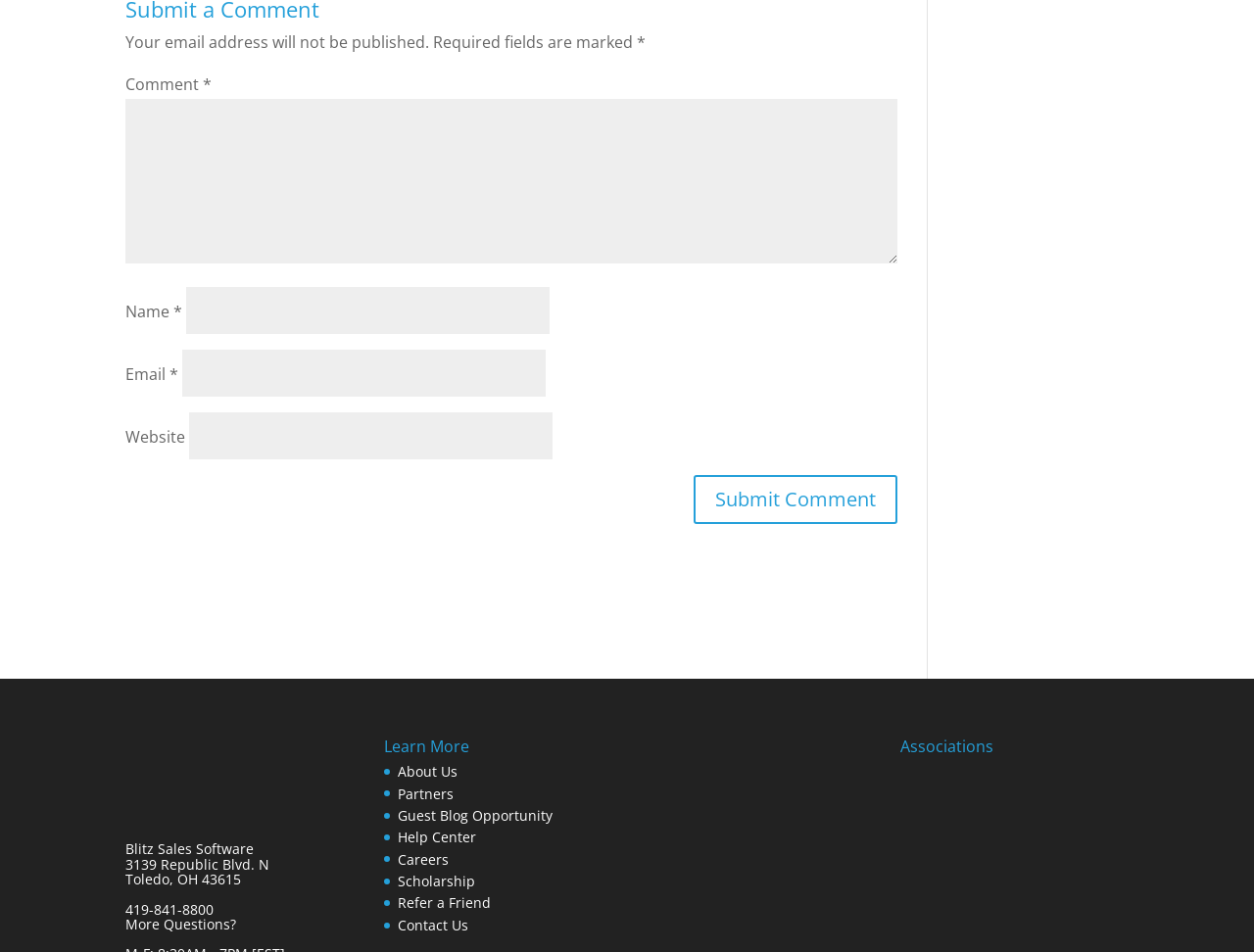Find and specify the bounding box coordinates that correspond to the clickable region for the instruction: "Enter your comment".

[0.1, 0.103, 0.716, 0.276]